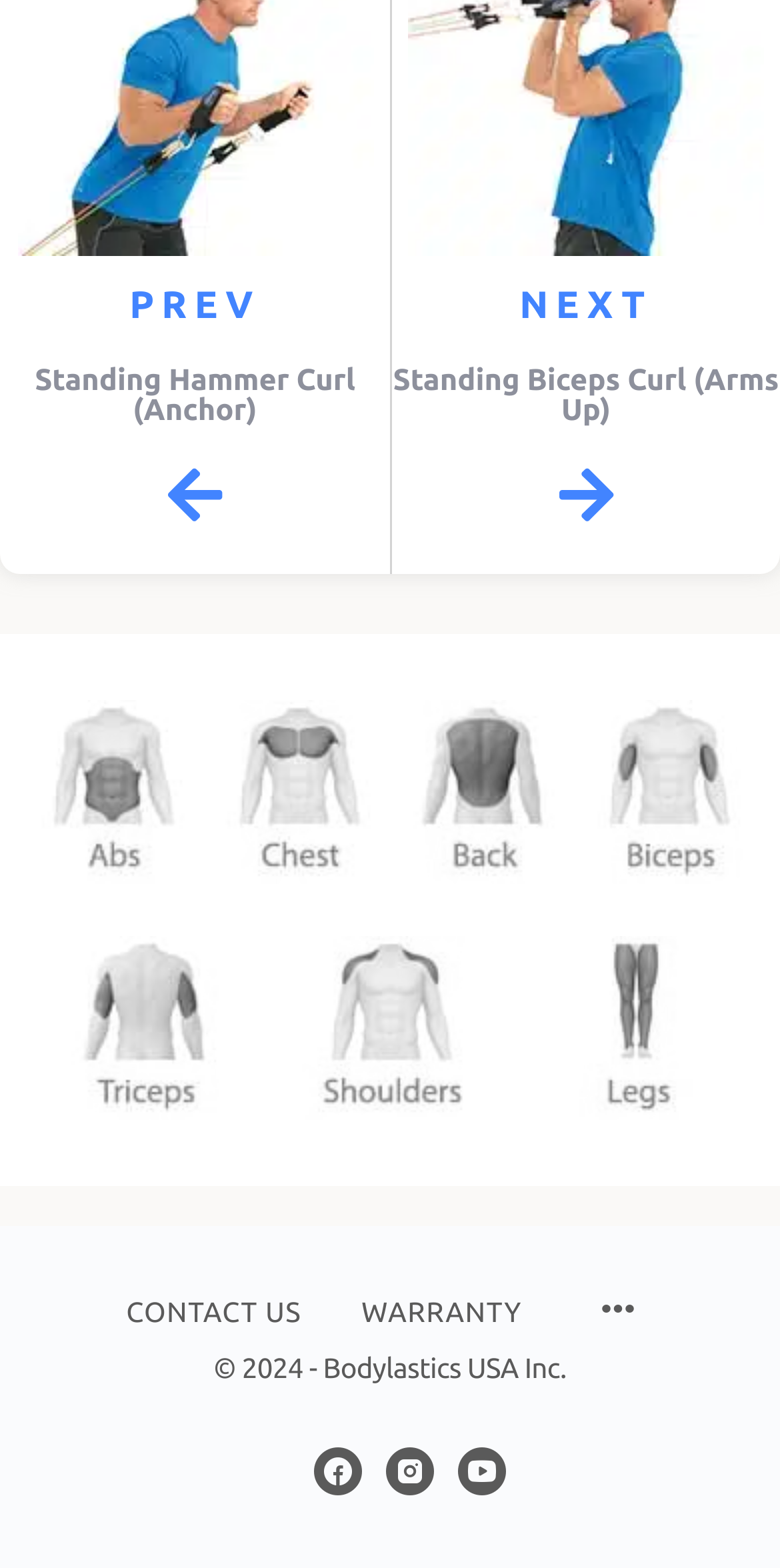Find the bounding box coordinates for the element described here: "Standing Hammer Curl (Anchor)".

[0.045, 0.231, 0.455, 0.272]